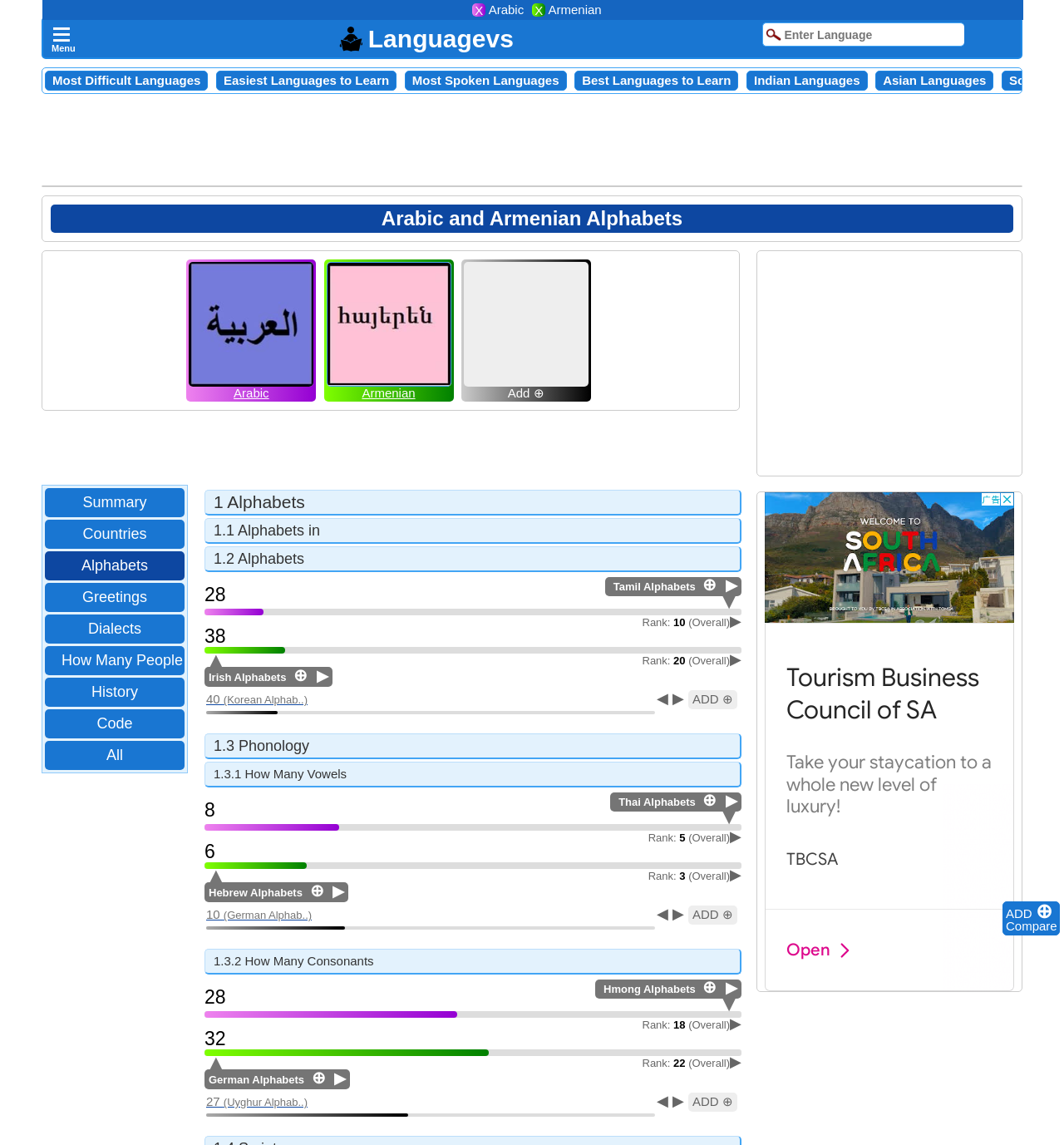Using the description: "Greetings", identify the bounding box of the corresponding UI element in the screenshot.

[0.07, 0.513, 0.146, 0.531]